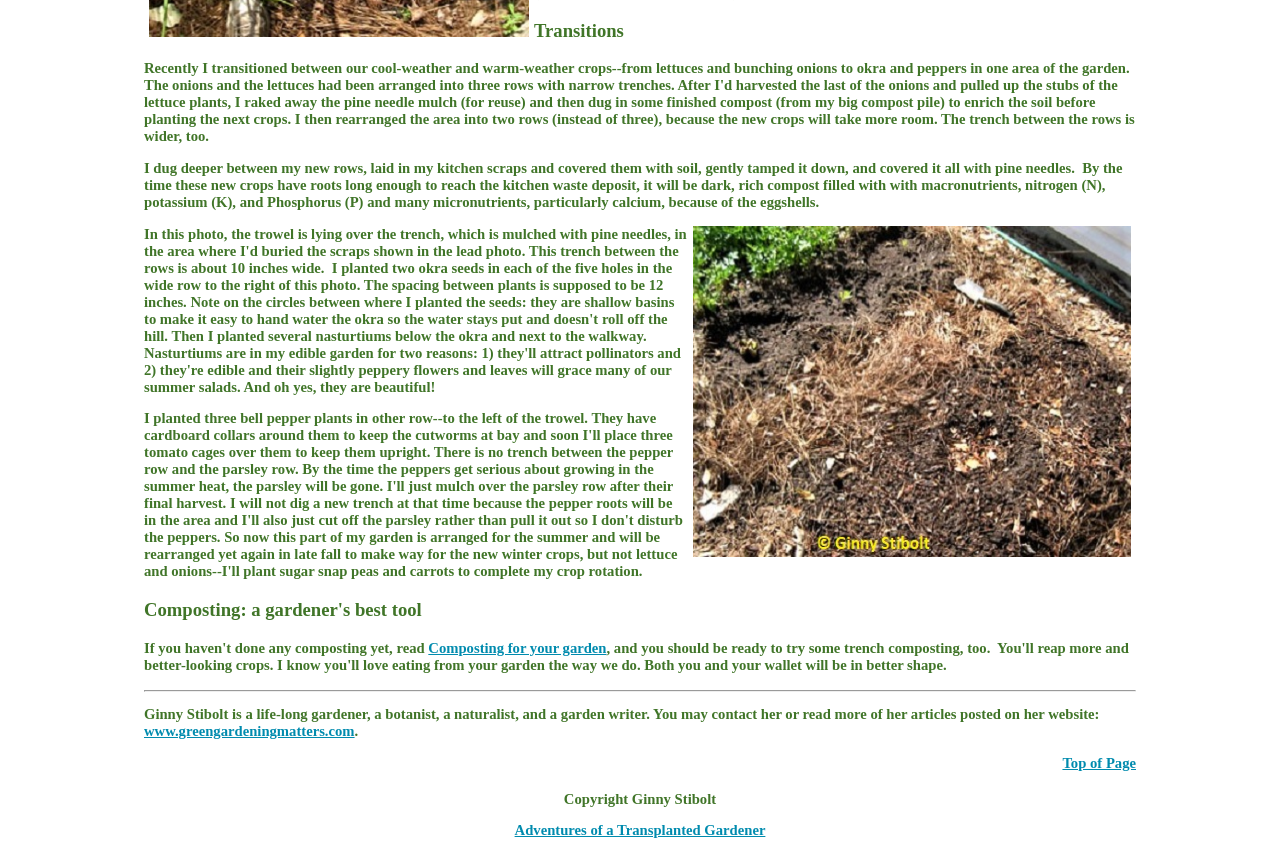What is the website of the author?
Look at the screenshot and give a one-word or phrase answer.

www.greengardeningmatters.com